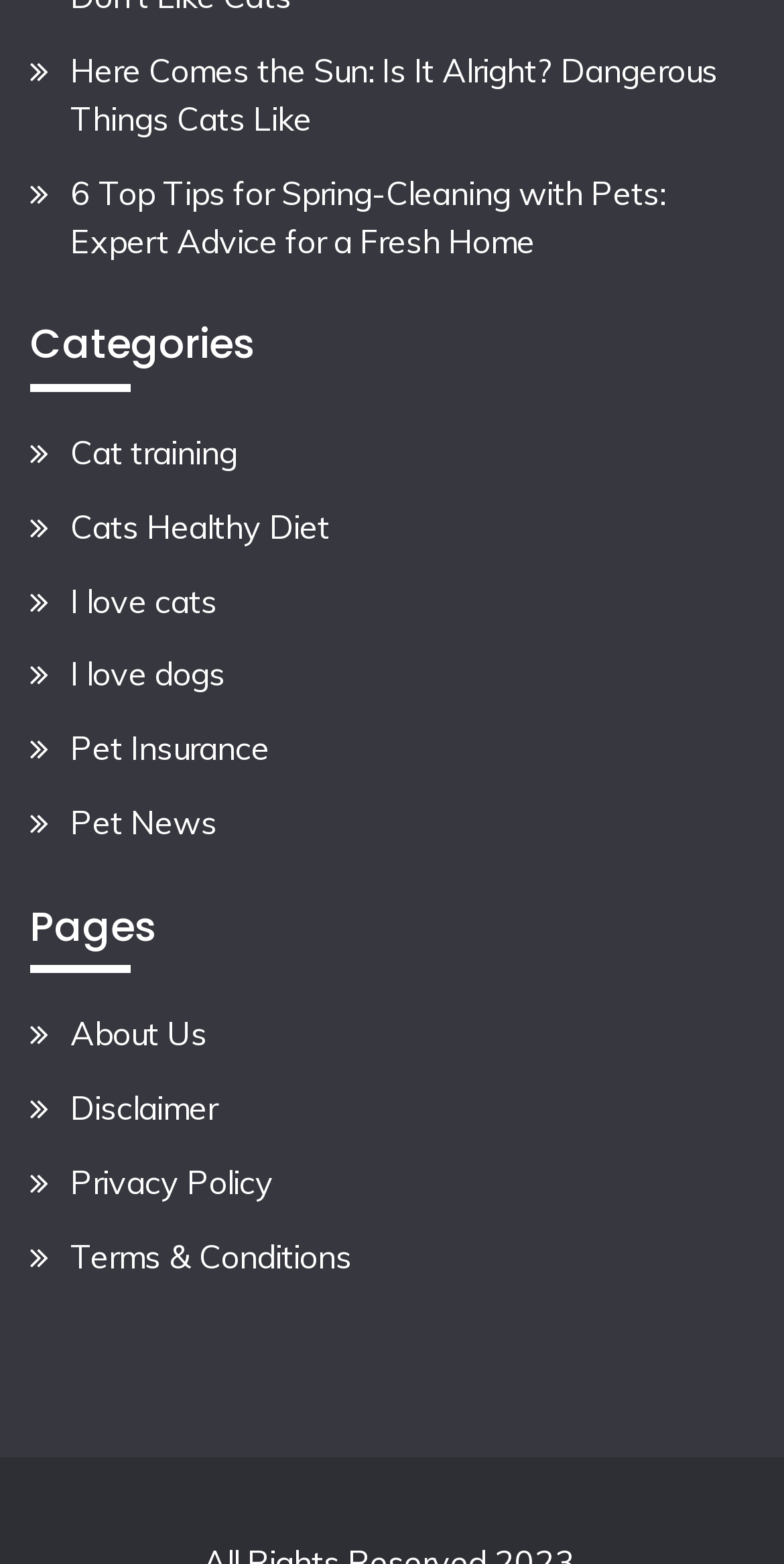How many categories are listed on the webpage?
Refer to the screenshot and respond with a concise word or phrase.

7